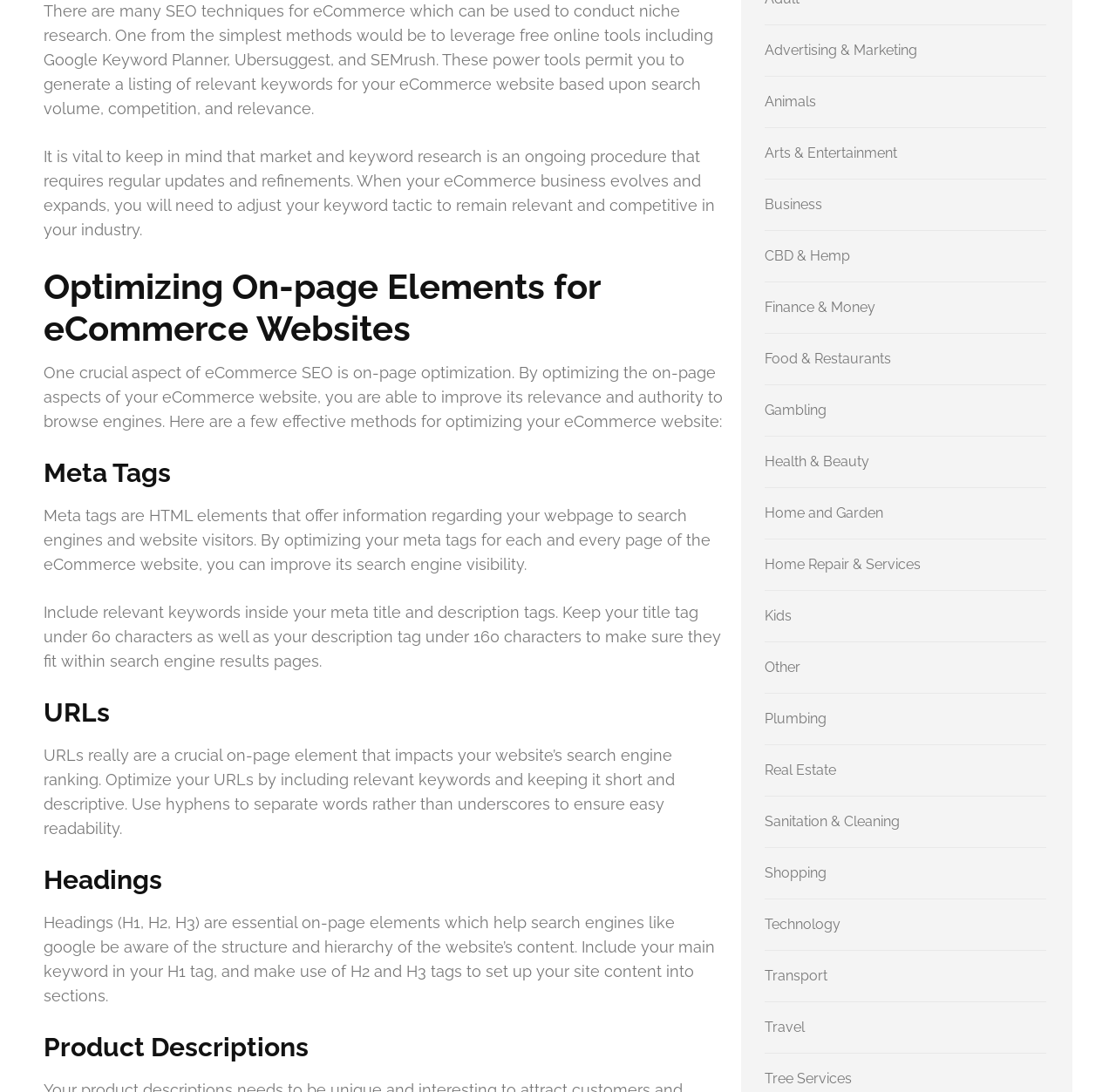Locate the UI element described by Kids in the provided webpage screenshot. Return the bounding box coordinates in the format (top-left x, top-left y, bottom-right x, bottom-right y), ensuring all values are between 0 and 1.

[0.685, 0.557, 0.709, 0.572]